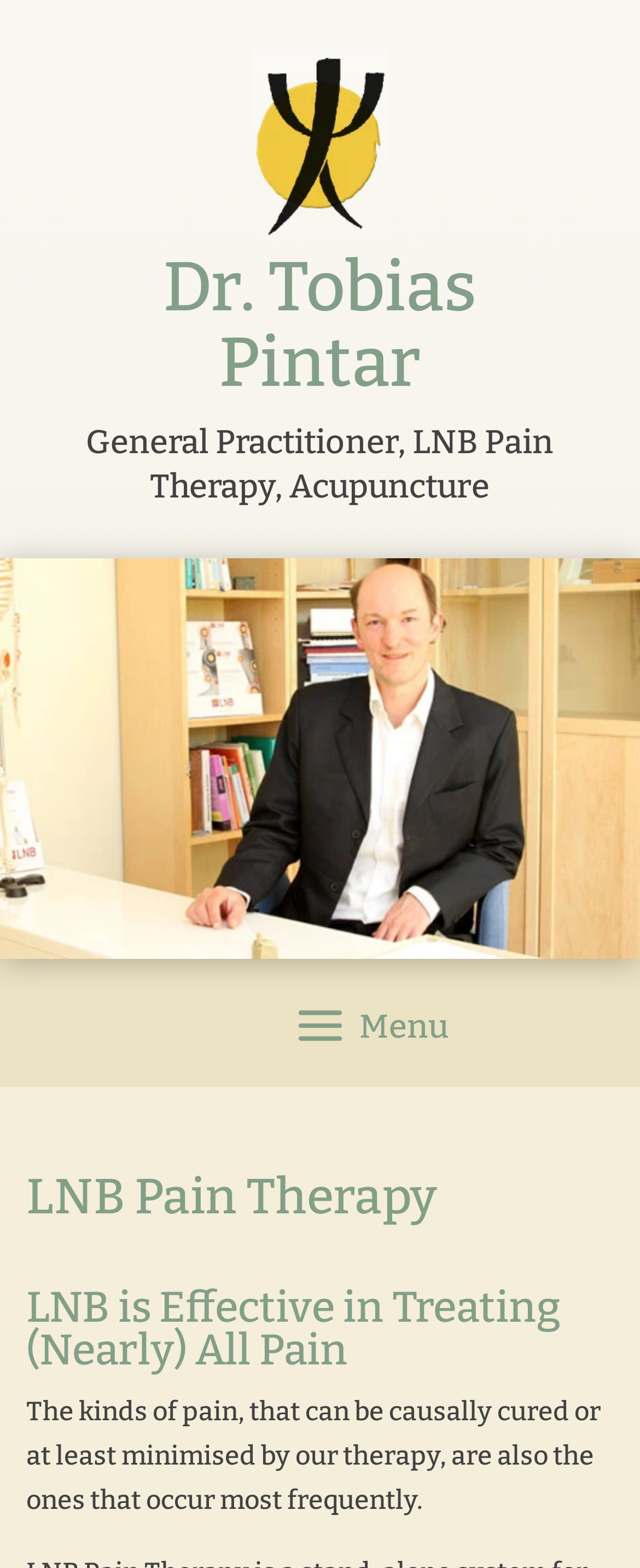What is the claim about the kinds of pain that can be cured or minimized?
Answer the question using a single word or phrase, according to the image.

They occur most frequently